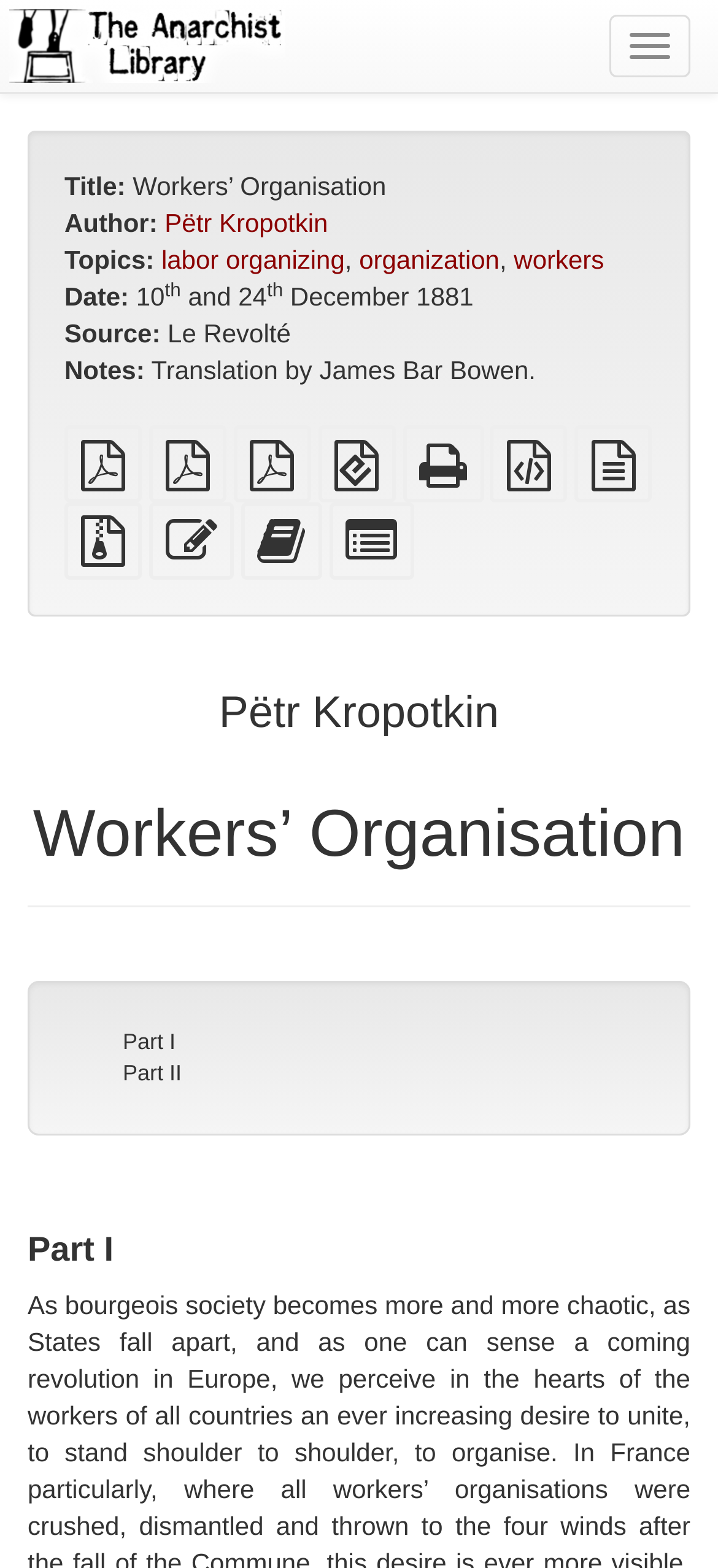Please find the bounding box coordinates of the element that you should click to achieve the following instruction: "Edit this text". The coordinates should be presented as four float numbers between 0 and 1: [left, top, right, bottom].

[0.207, 0.342, 0.325, 0.361]